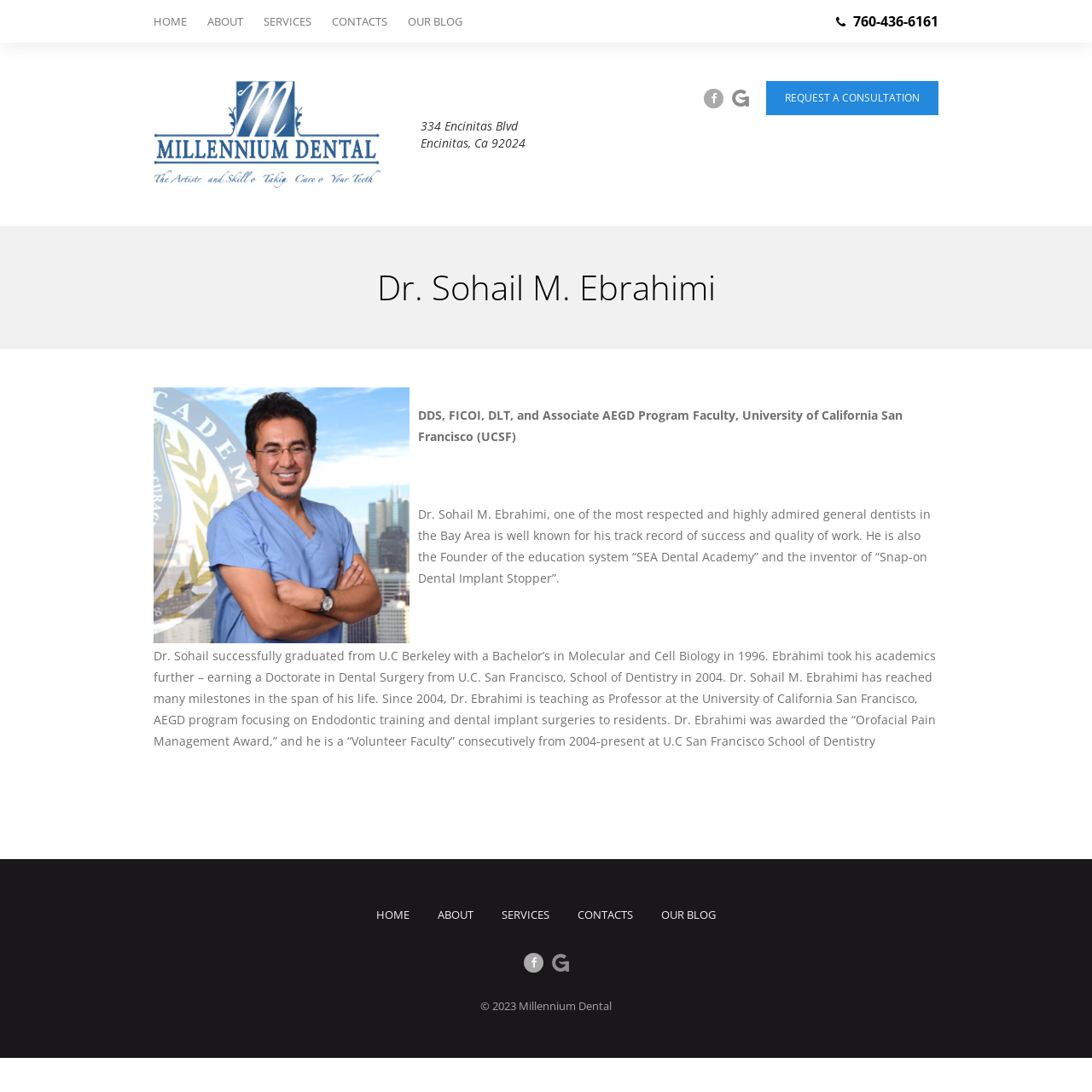Provide the bounding box coordinates of the section that needs to be clicked to accomplish the following instruction: "View the Millennium Dental image."

[0.141, 0.074, 0.348, 0.172]